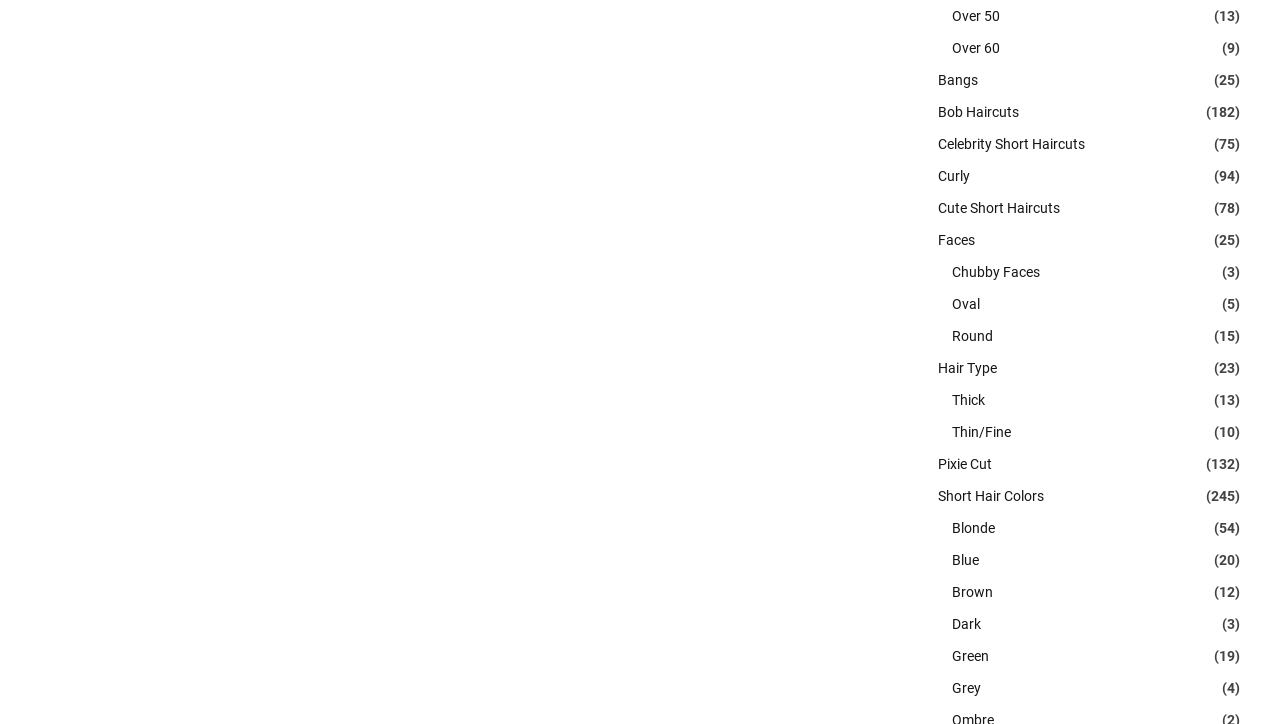Provide the bounding box coordinates of the UI element this sentence describes: "Celebrity Short Haircuts".

[0.732, 0.185, 0.847, 0.214]